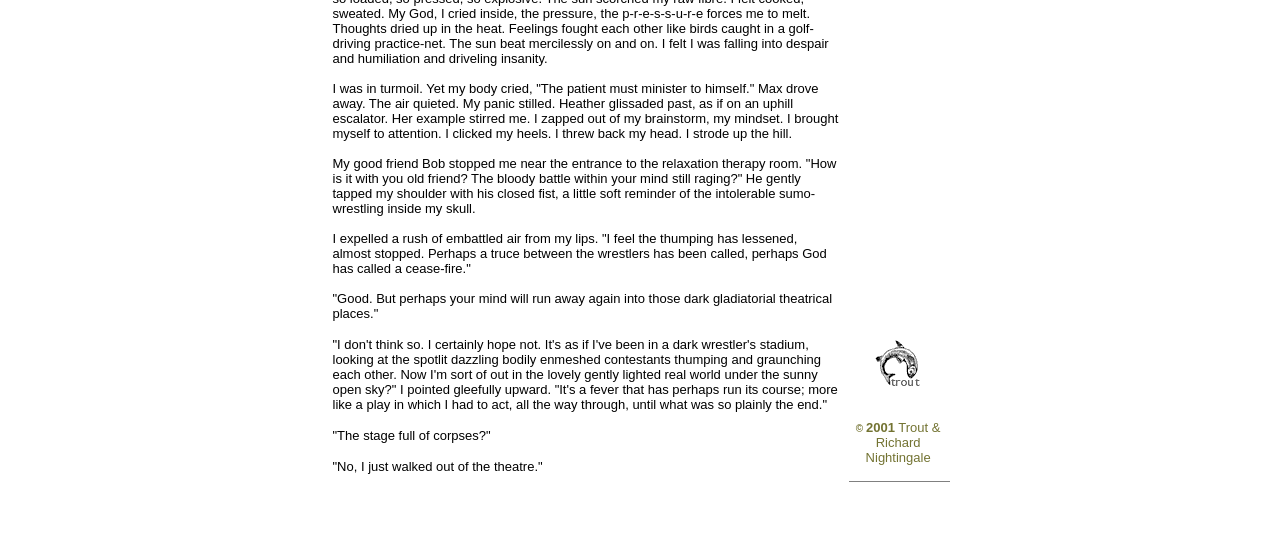What is the image on the webpage?
Please use the image to deliver a detailed and complete answer.

I found an image on the webpage with a link 'trout.gif', which suggests that the image is of a trout.